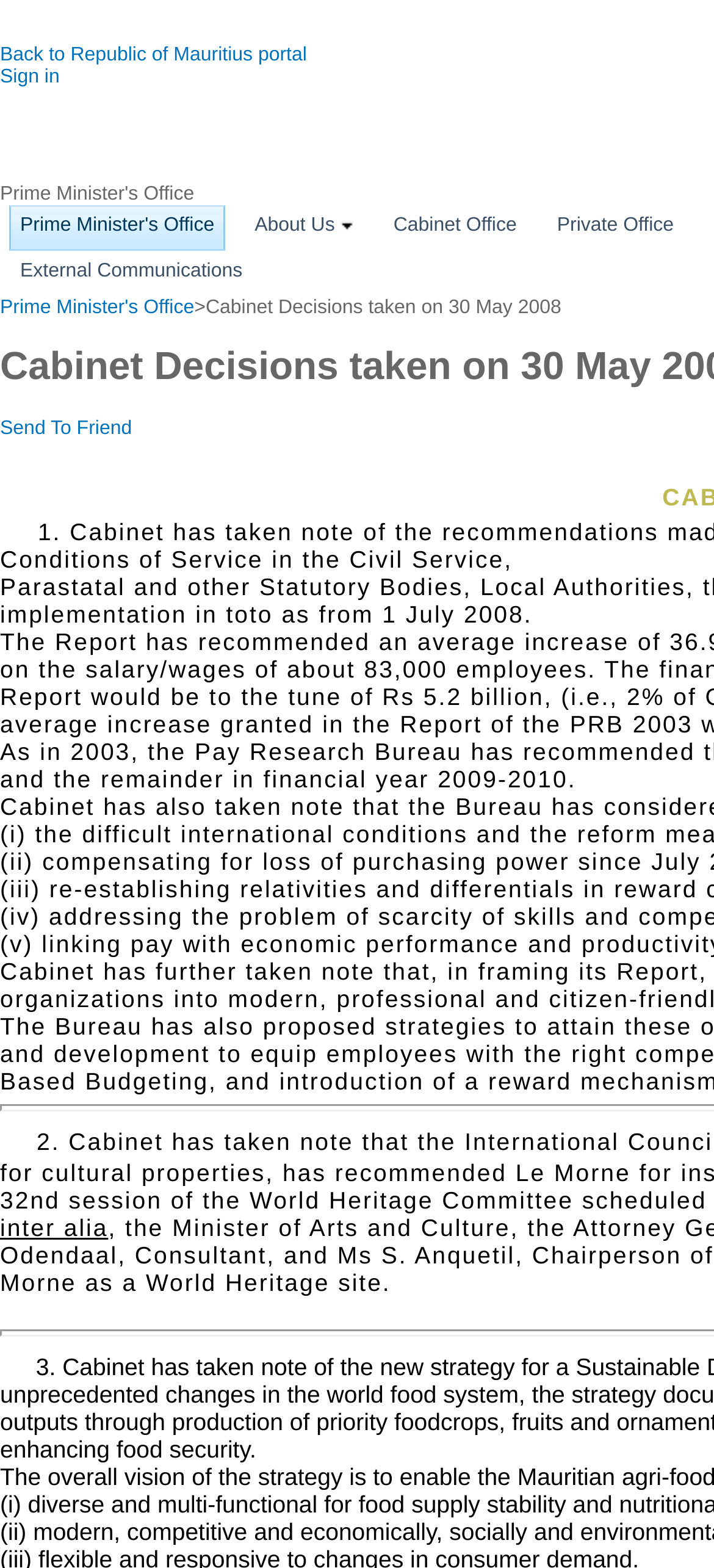Please give a succinct answer to the question in one word or phrase:
Where is the 'Send To Friend' link located?

Top-left